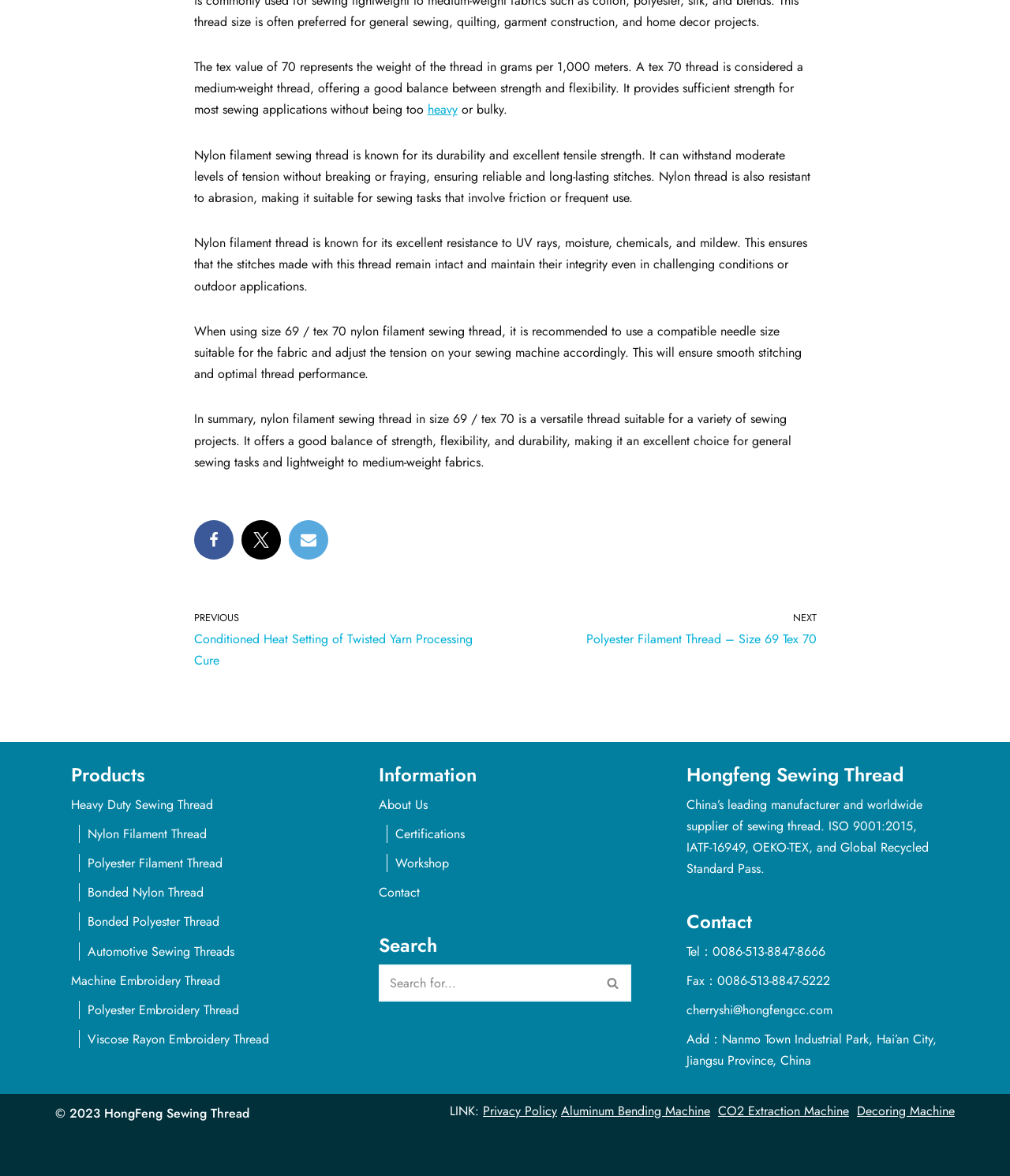Find and indicate the bounding box coordinates of the region you should select to follow the given instruction: "Contact Hongfeng Sewing Thread".

[0.68, 0.772, 0.745, 0.796]